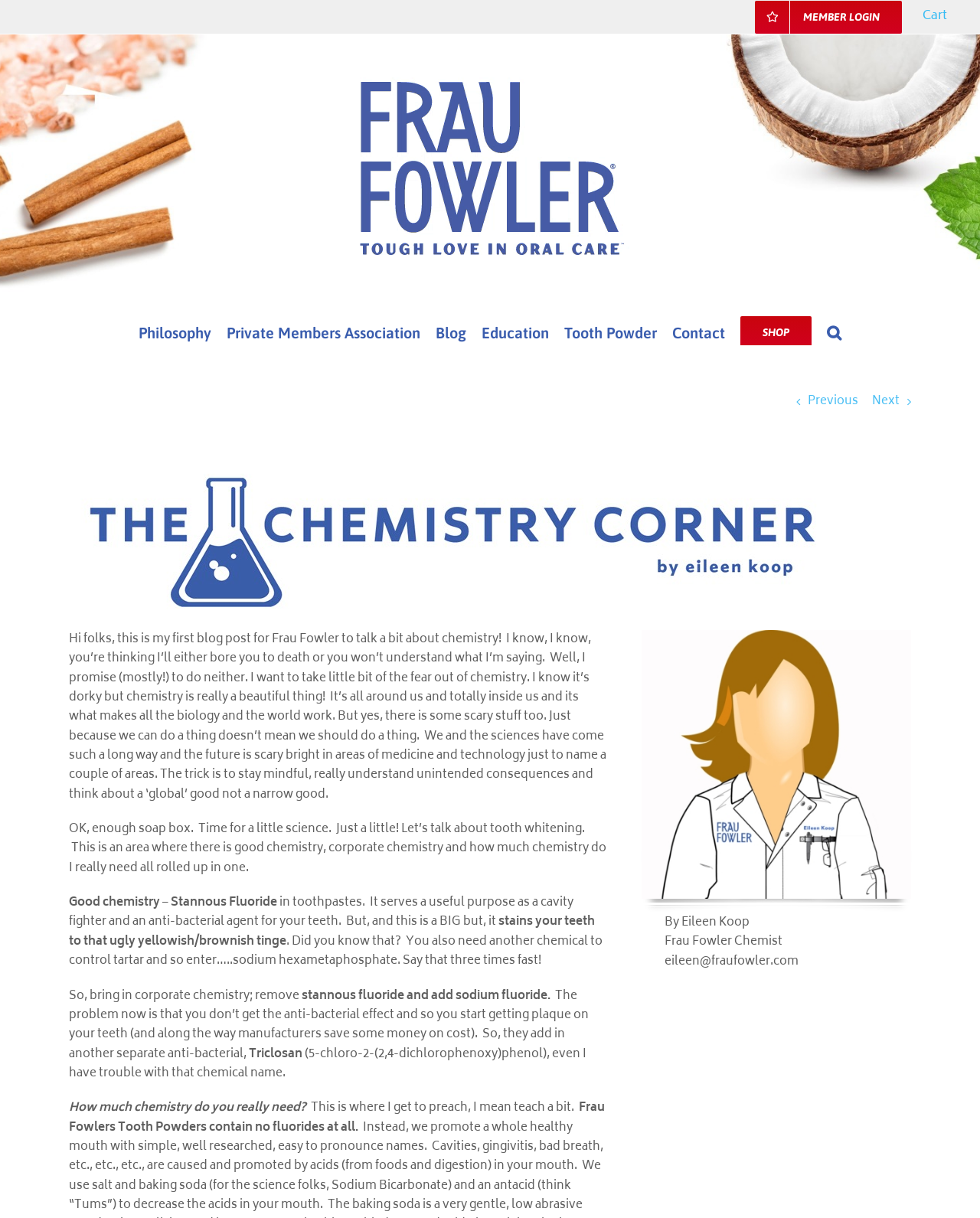Identify the bounding box coordinates for the UI element mentioned here: "aria-label="Search" title="Search"". Provide the coordinates as four float values between 0 and 1, i.e., [left, top, right, bottom].

[0.844, 0.249, 0.859, 0.283]